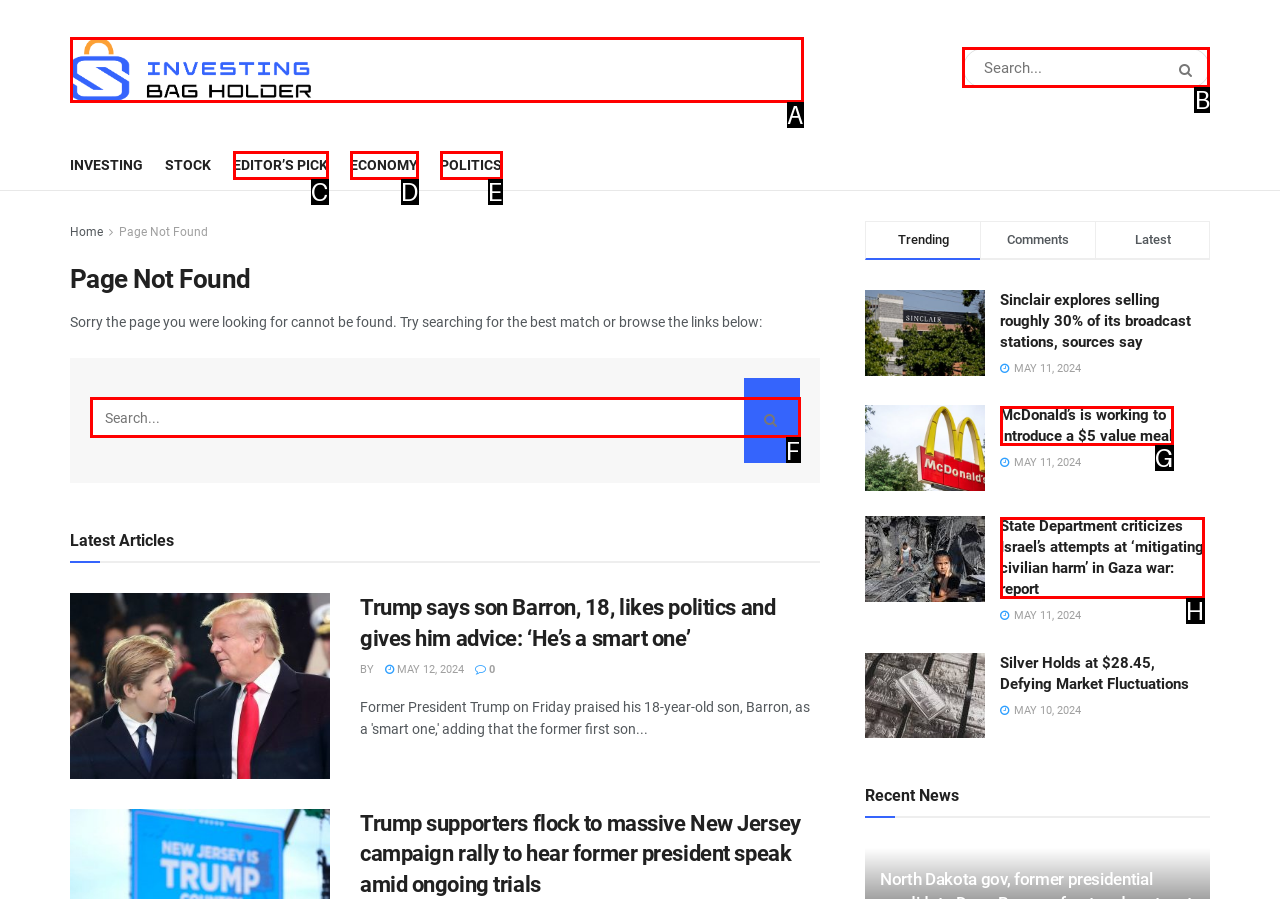Identify the letter of the UI element I need to click to carry out the following instruction: Search for a topic

B